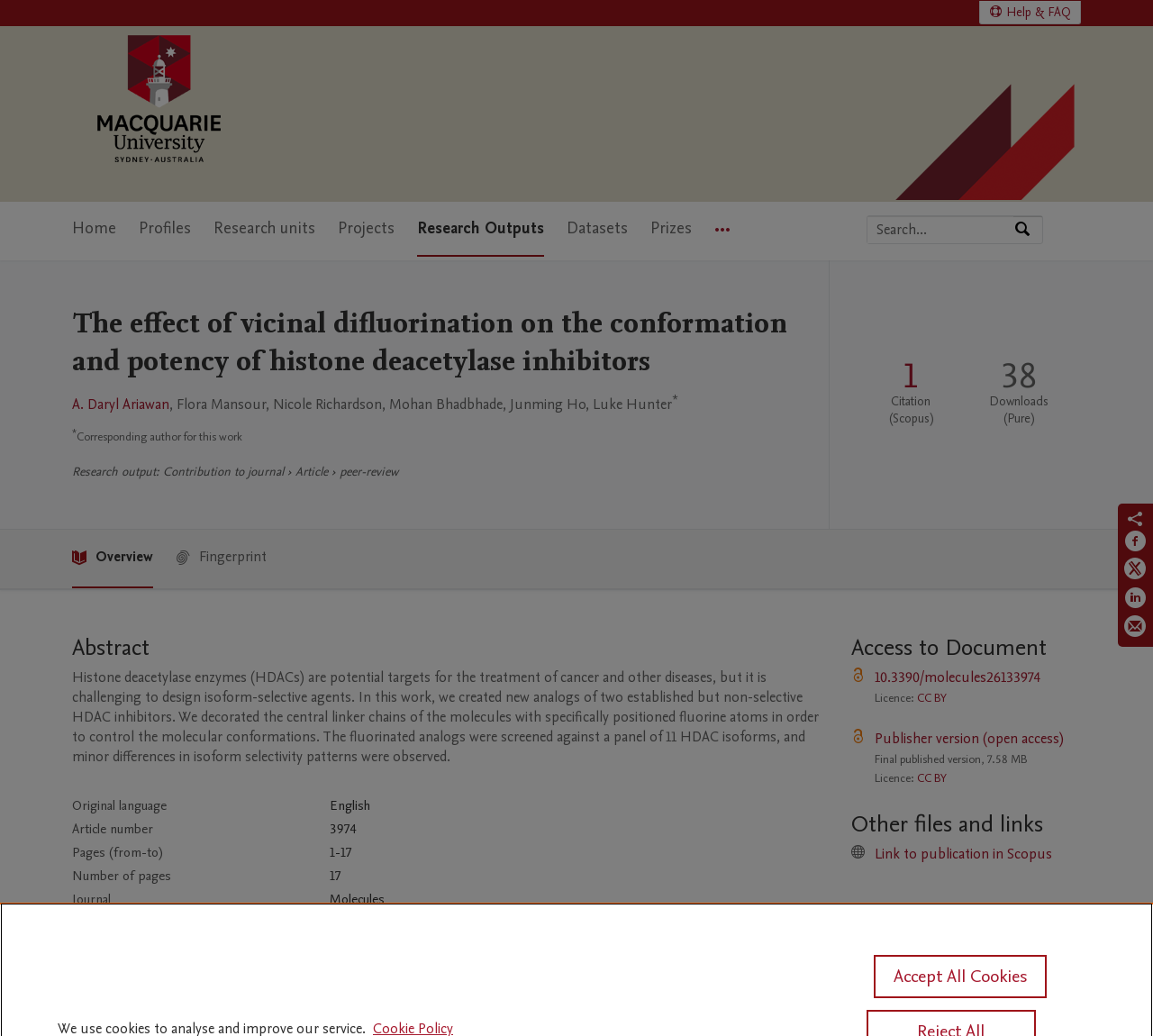Determine the bounding box for the described UI element: "Research units".

[0.185, 0.195, 0.273, 0.248]